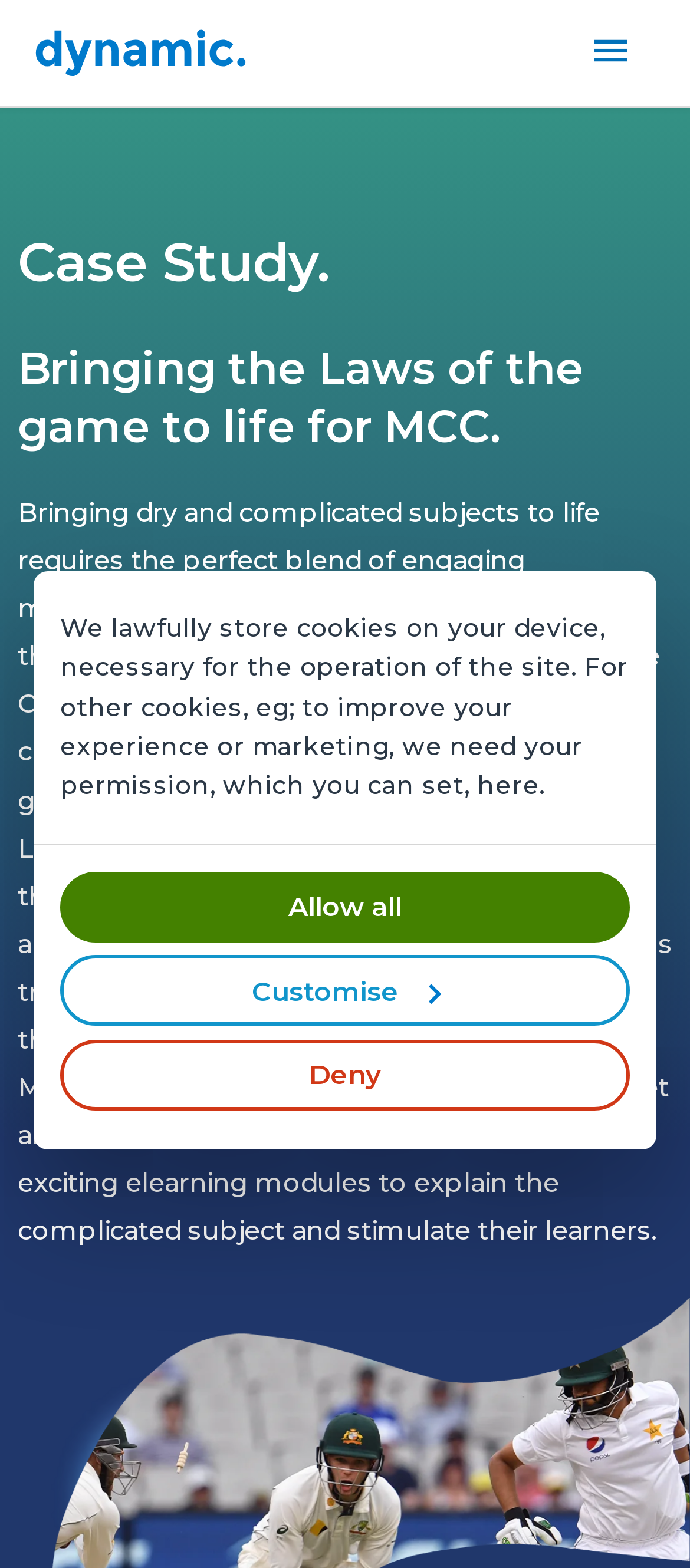Provide a single word or phrase answer to the question: 
How many buttons are in the consent dialog?

3